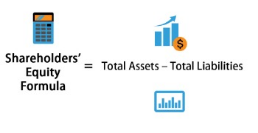Provide a brief response to the question using a single word or phrase: 
What does the rising graph with a dollar sign indicate?

Growth and value generation